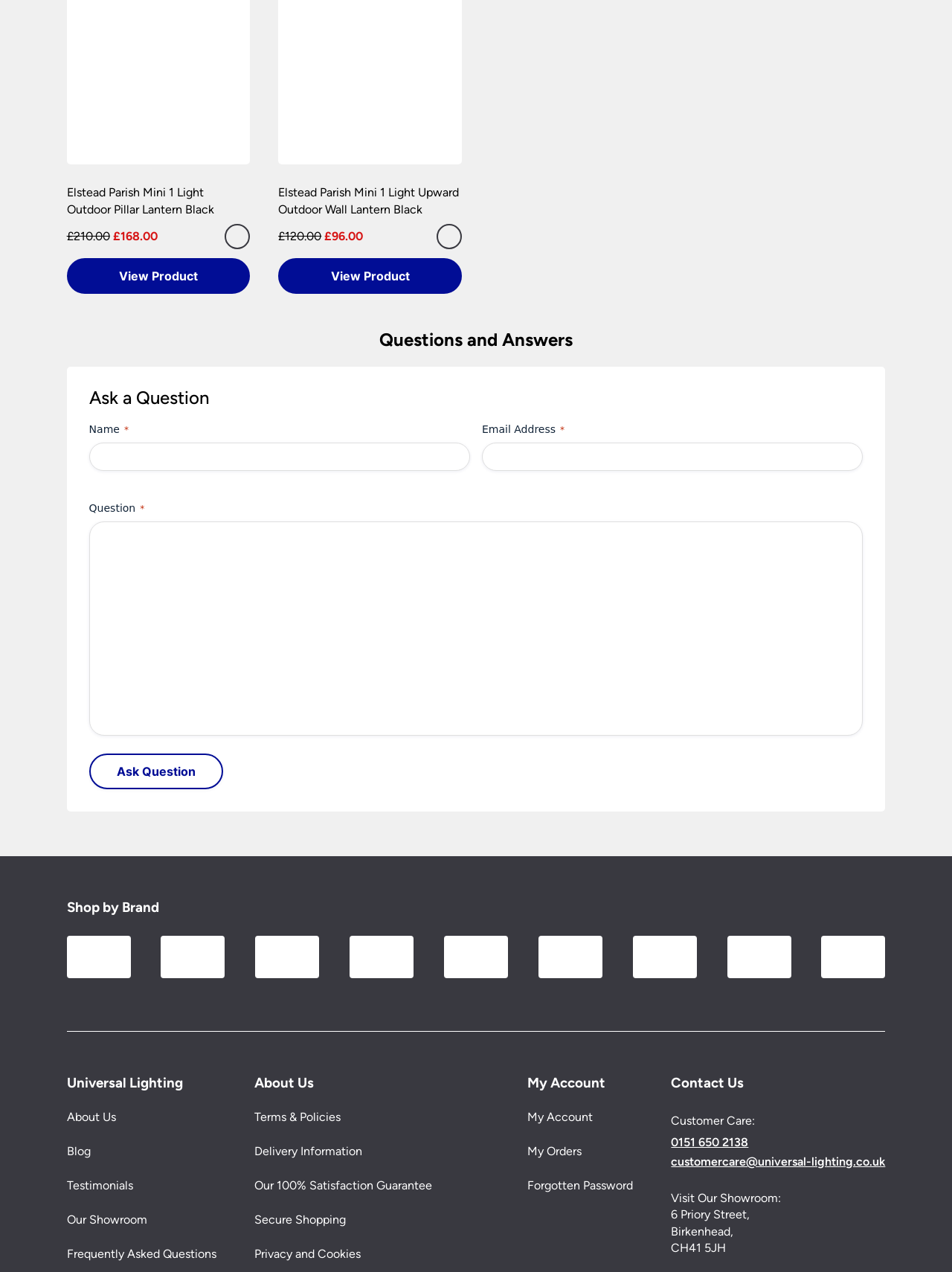What should I do if my order arrives damaged?
Using the visual information, reply with a single word or short phrase.

Sign for delivery as unchecked or damaged